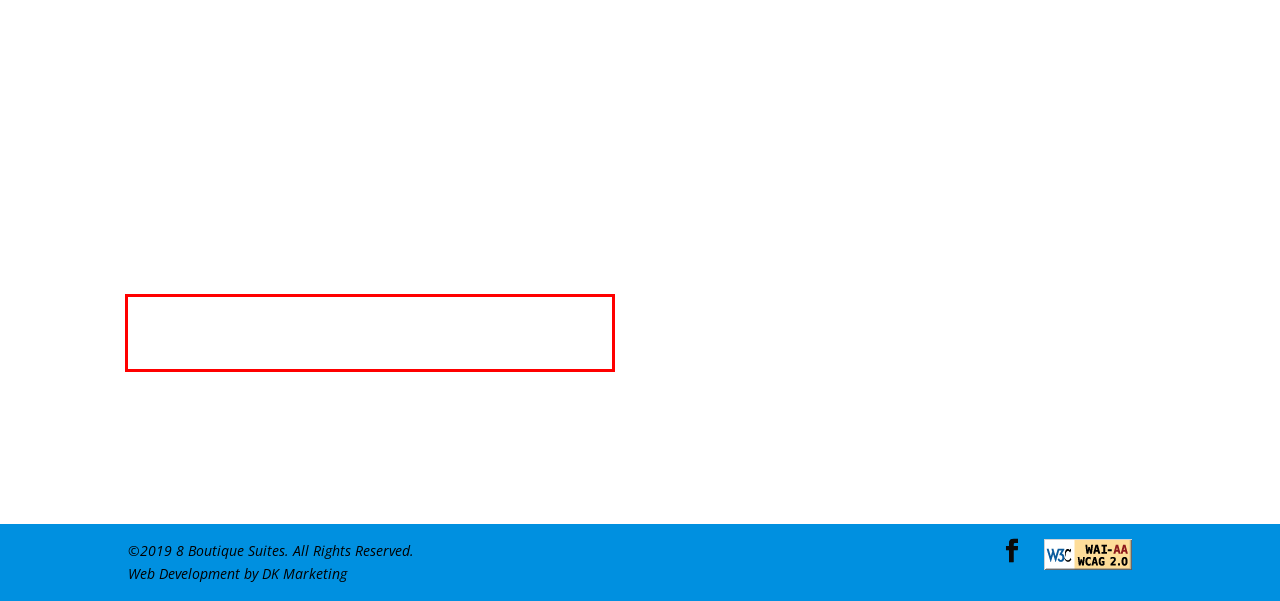Identify and extract the text within the red rectangle in the screenshot of the webpage.

Transfer from Thessaloniki to our 8 Boutique Suites in Potidaia Chalkidiki can be arranged with a taxi (optional). Contact the resort for more information.